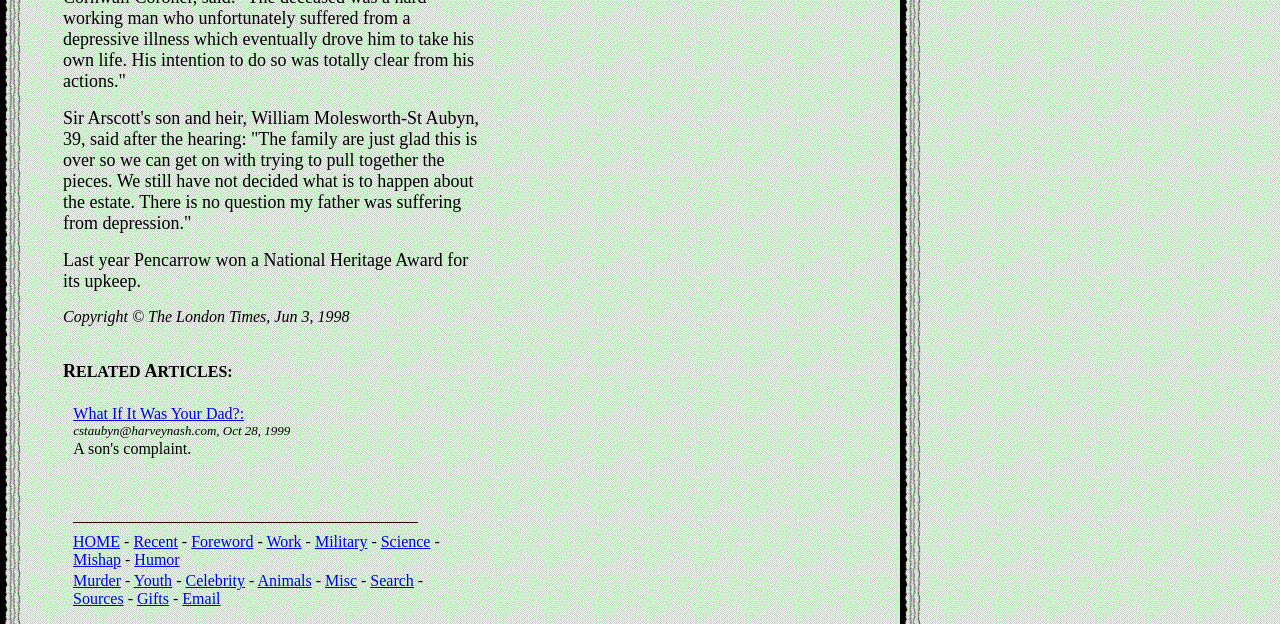What award did Pencarrow win last year?
Answer the question with a single word or phrase, referring to the image.

National Heritage Award